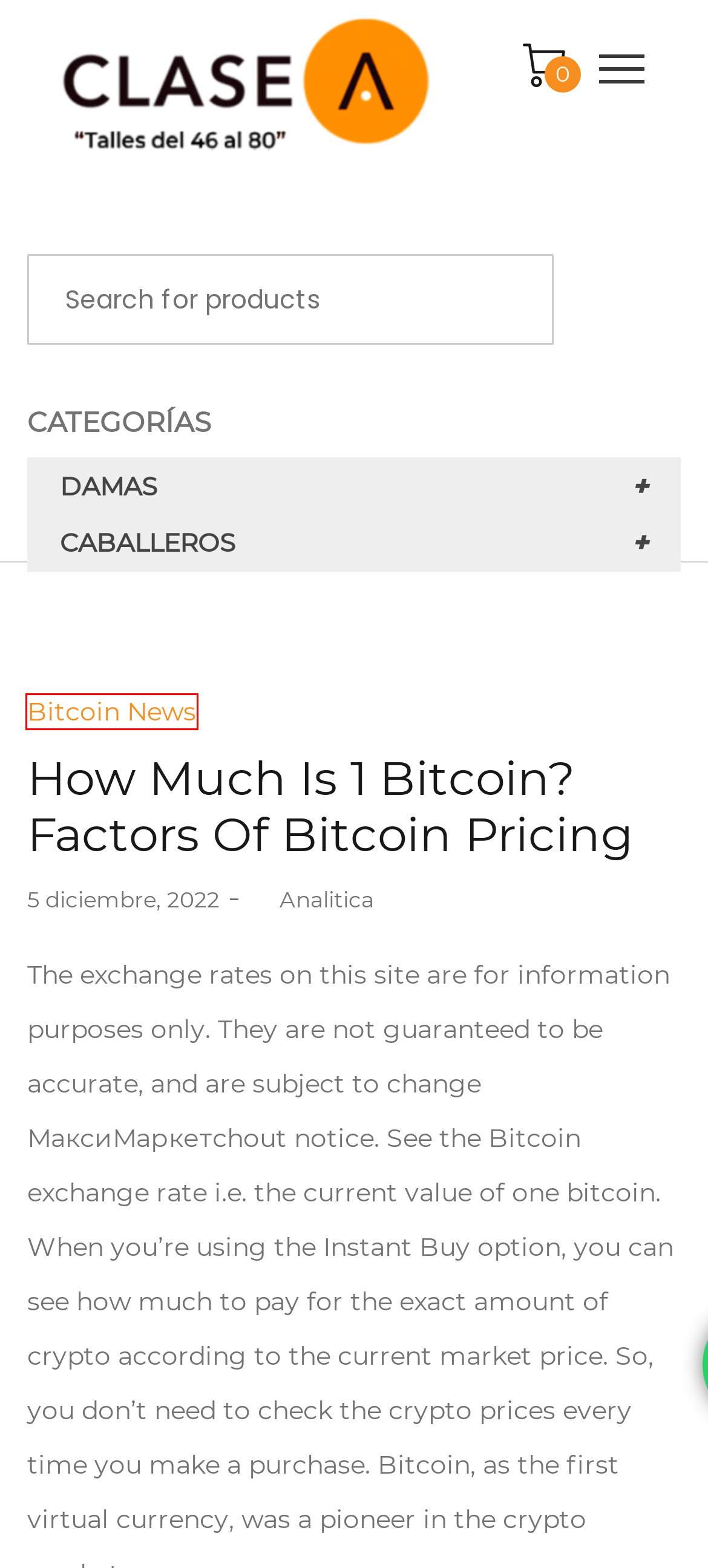Observe the screenshot of a webpage with a red bounding box around an element. Identify the webpage description that best fits the new page after the element inside the bounding box is clicked. The candidates are:
A. Analitica, Author at Clase A
B. Bitcoin News - Clase A
C. Play Dragon Tiger Online High 60 Highest Paying Cellular Casinos 2023 - Clase A
D. My Cart - Clase A
E. Reference & Education, Environmental - Clase A
F. Inicio - Clase A
G. DAMAS - Clase A
H. CABALLEROS - Clase A

B